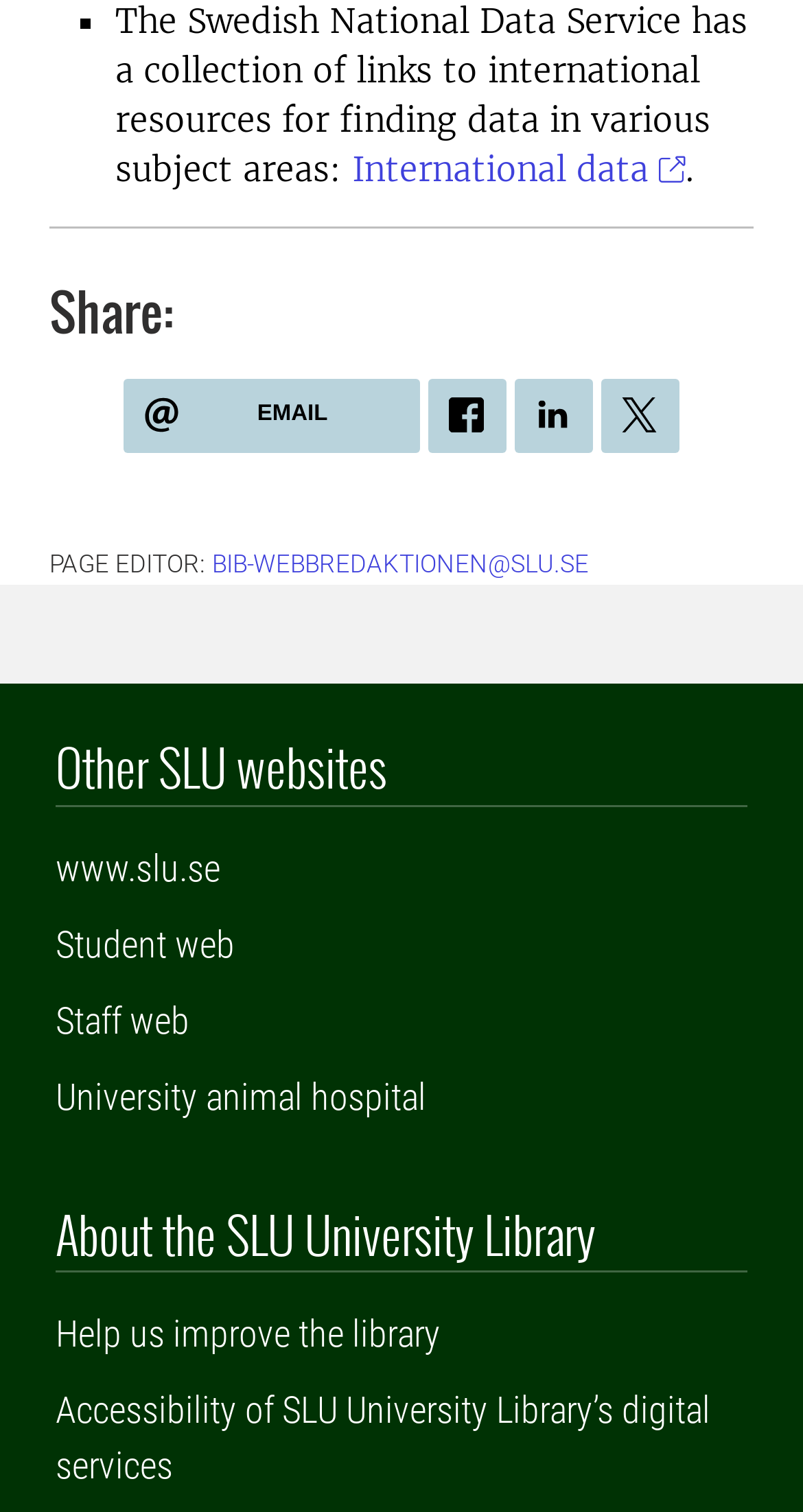Identify the bounding box coordinates of the region that should be clicked to execute the following instruction: "Visit www.slu.se".

[0.069, 0.559, 0.274, 0.588]